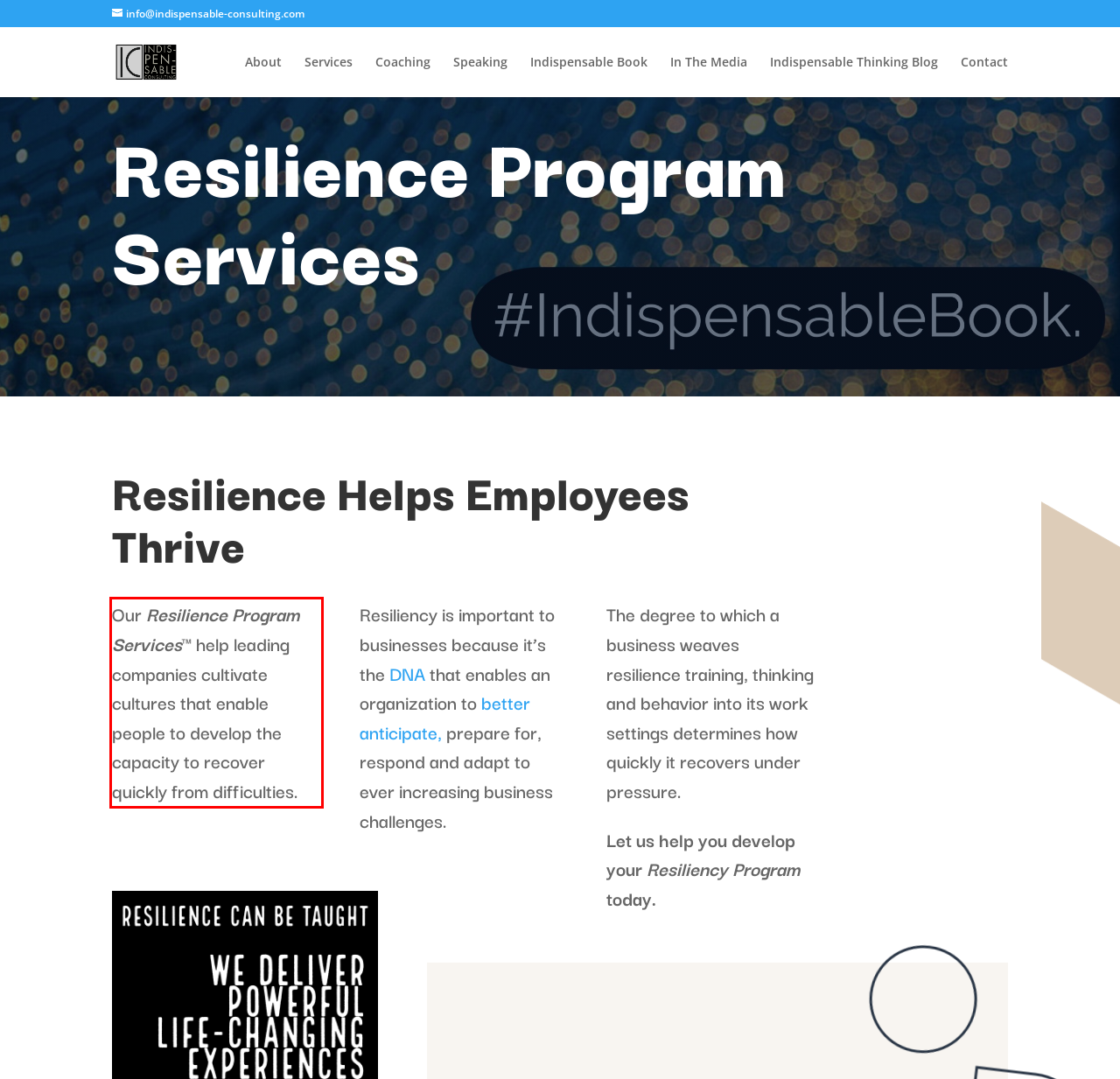With the given screenshot of a webpage, locate the red rectangle bounding box and extract the text content using OCR.

Our Resilience Program Services™ help leading companies cultivate cultures that enable people to develop the capacity to recover quickly from difficulties.